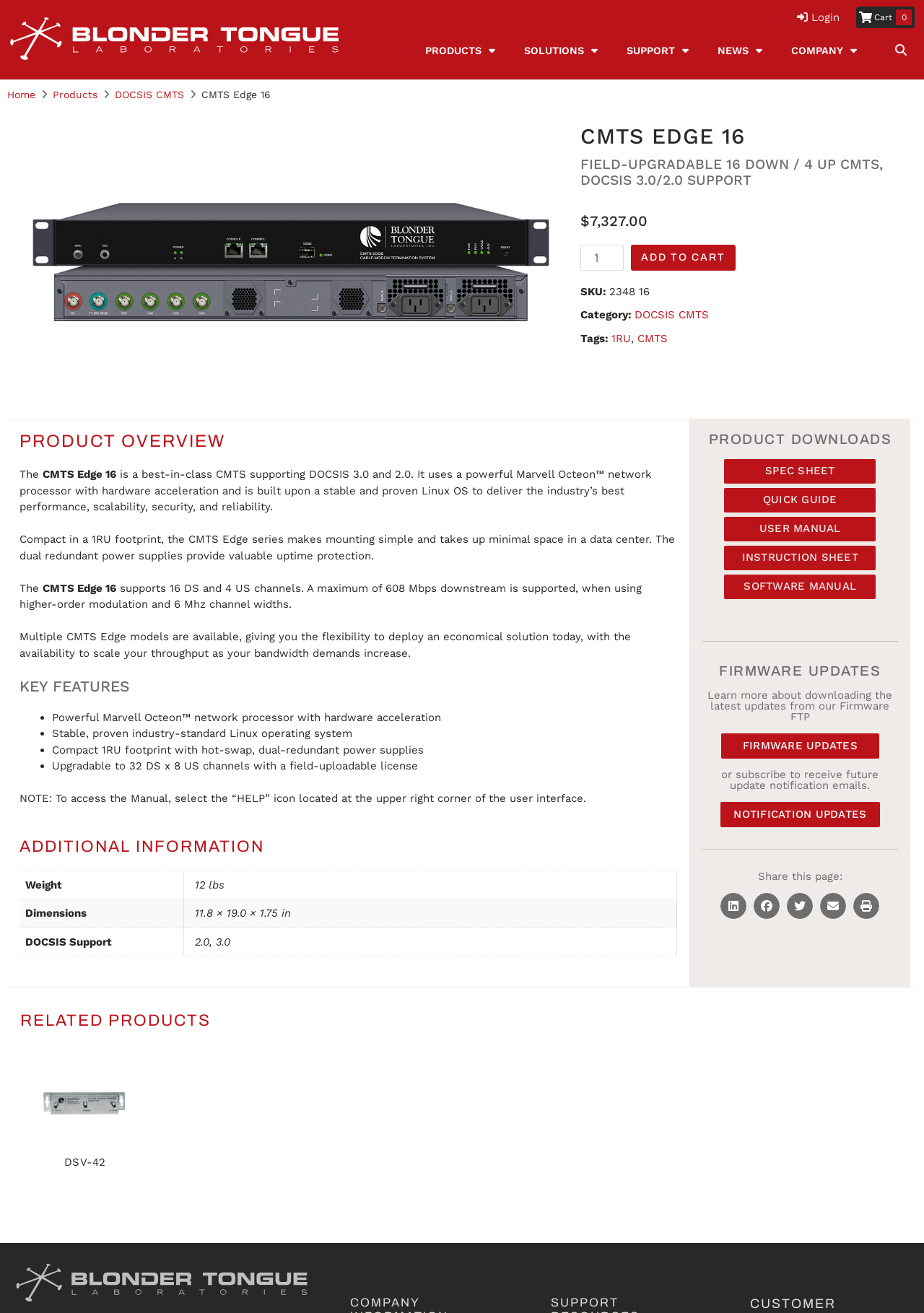Use the details in the image to answer the question thoroughly: 
How many downstream channels are supported?

The number of downstream channels supported is obtained from the text 'The CMTS Edge 16 supports 16 DS and 4 US channels.' which is located in the 'PRODUCT OVERVIEW' section, describing the product's capabilities.